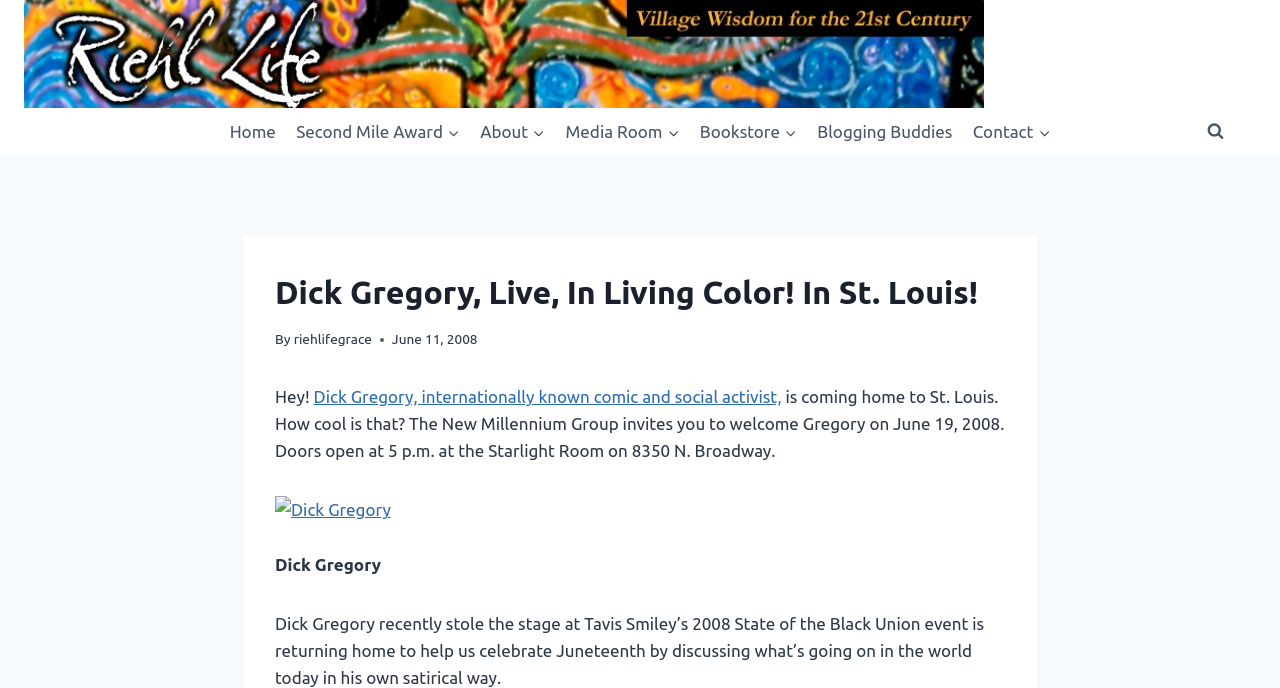Find the bounding box coordinates of the area to click in order to follow the instruction: "Read about Dick Gregory".

[0.215, 0.722, 0.785, 0.761]